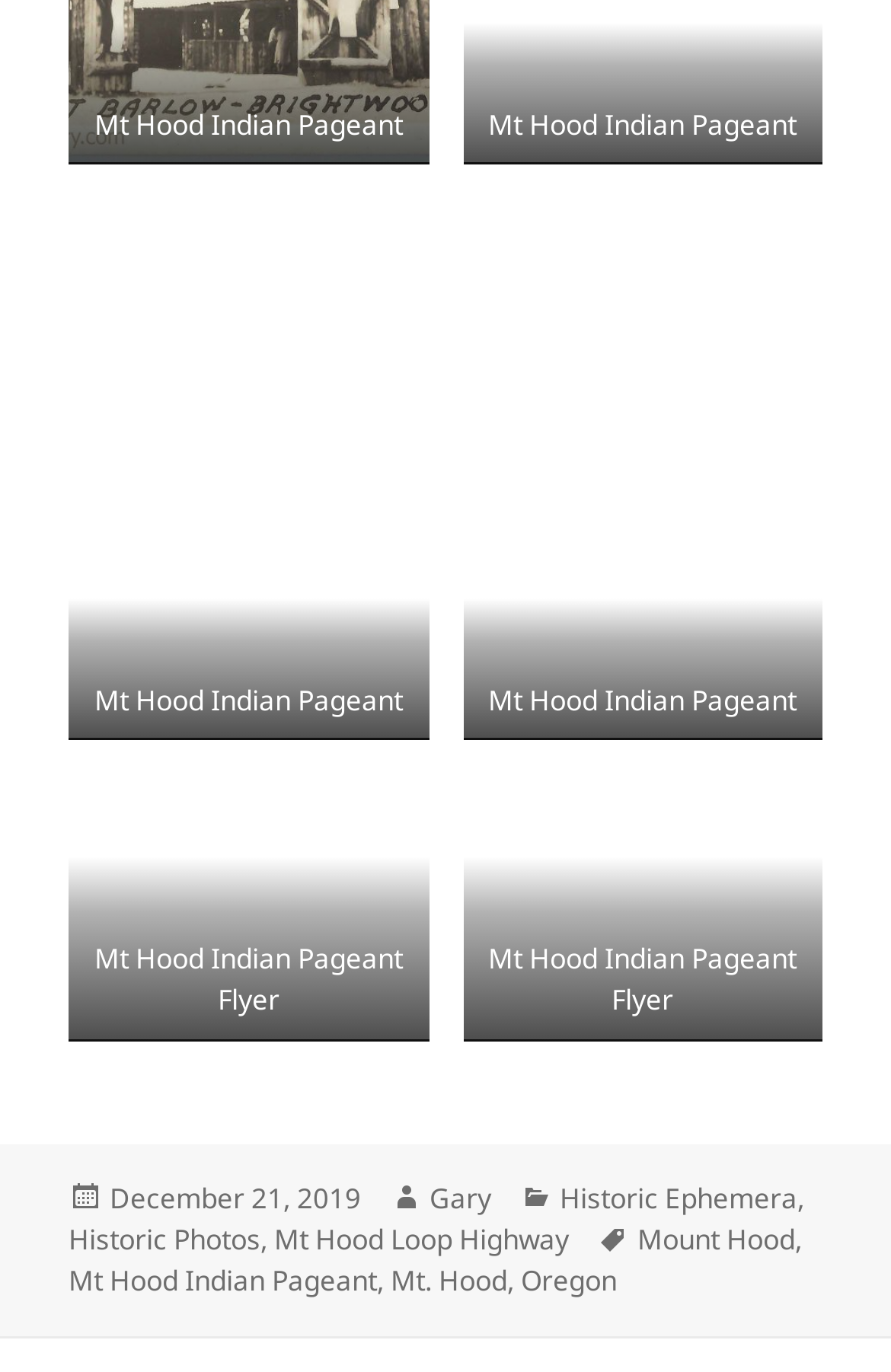Locate the bounding box coordinates of the area that needs to be clicked to fulfill the following instruction: "Enter email address". The coordinates should be in the format of four float numbers between 0 and 1, namely [left, top, right, bottom].

None